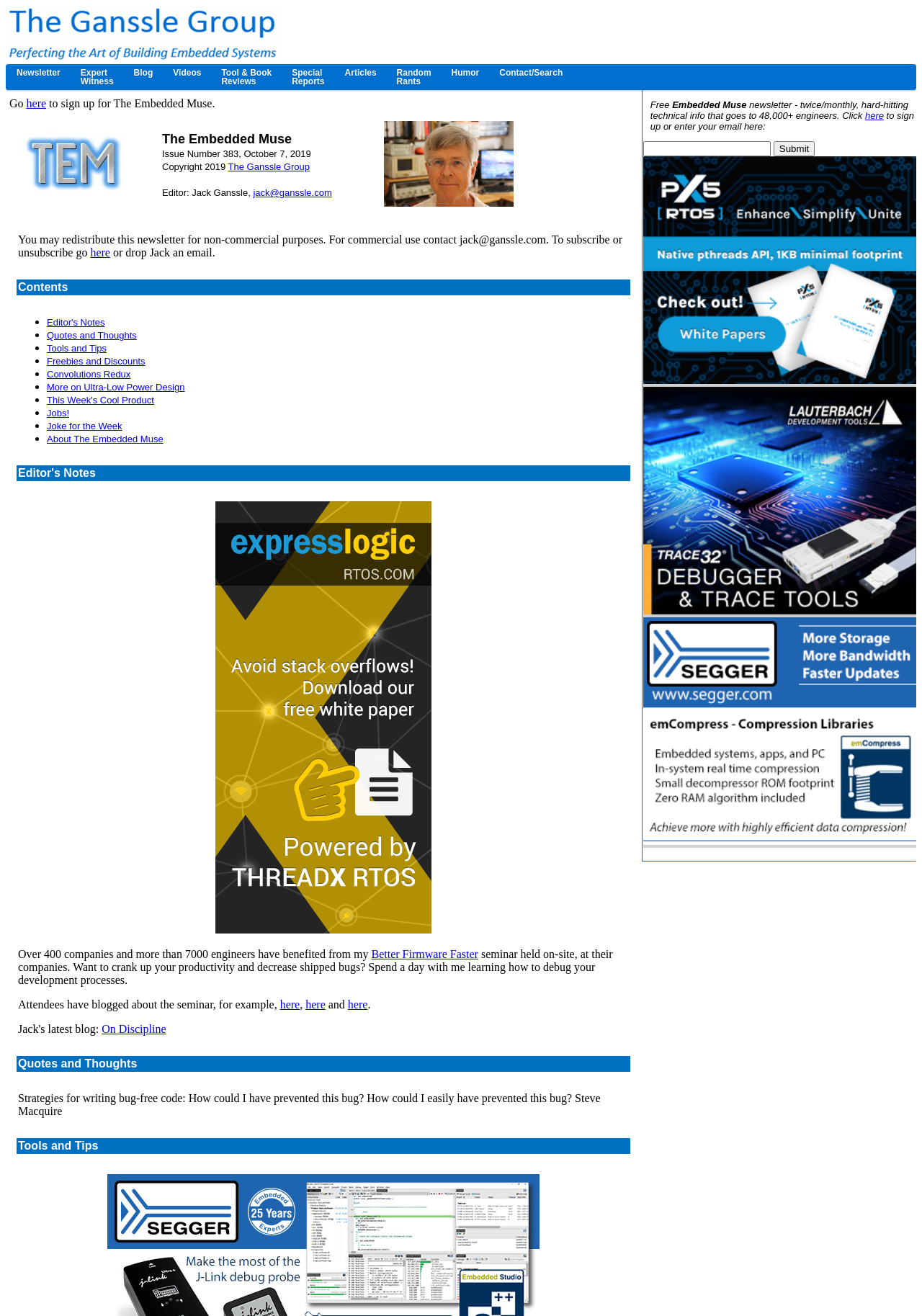Locate the UI element described by More on Ultra-Low Power Design and provide its bounding box coordinates. Use the format (top-left x, top-left y, bottom-right x, bottom-right y) with all values as floating point numbers between 0 and 1.

[0.051, 0.29, 0.2, 0.298]